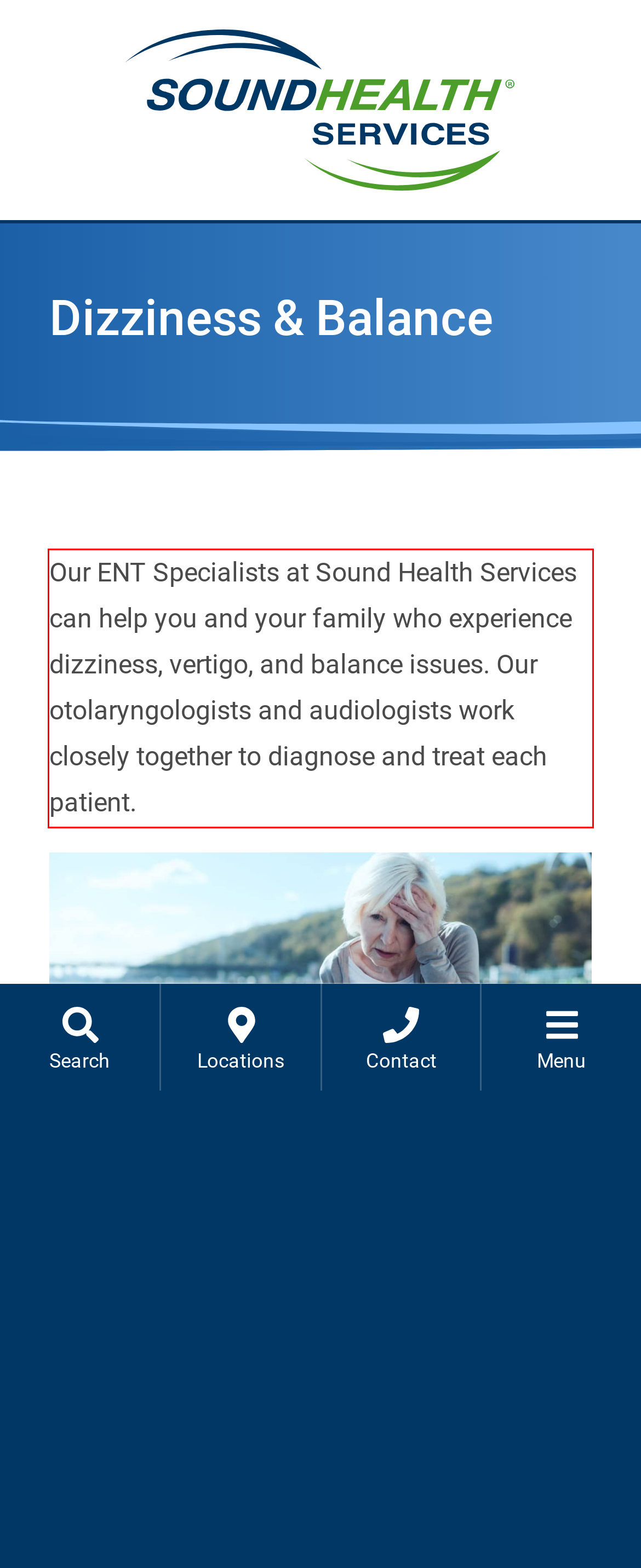Given a screenshot of a webpage containing a red rectangle bounding box, extract and provide the text content found within the red bounding box.

Our ENT Specialists at Sound Health Services can help you and your family who experience dizziness, vertigo, and balance issues. Our otolaryngologists and audiologists work closely together to diagnose and treat each patient.